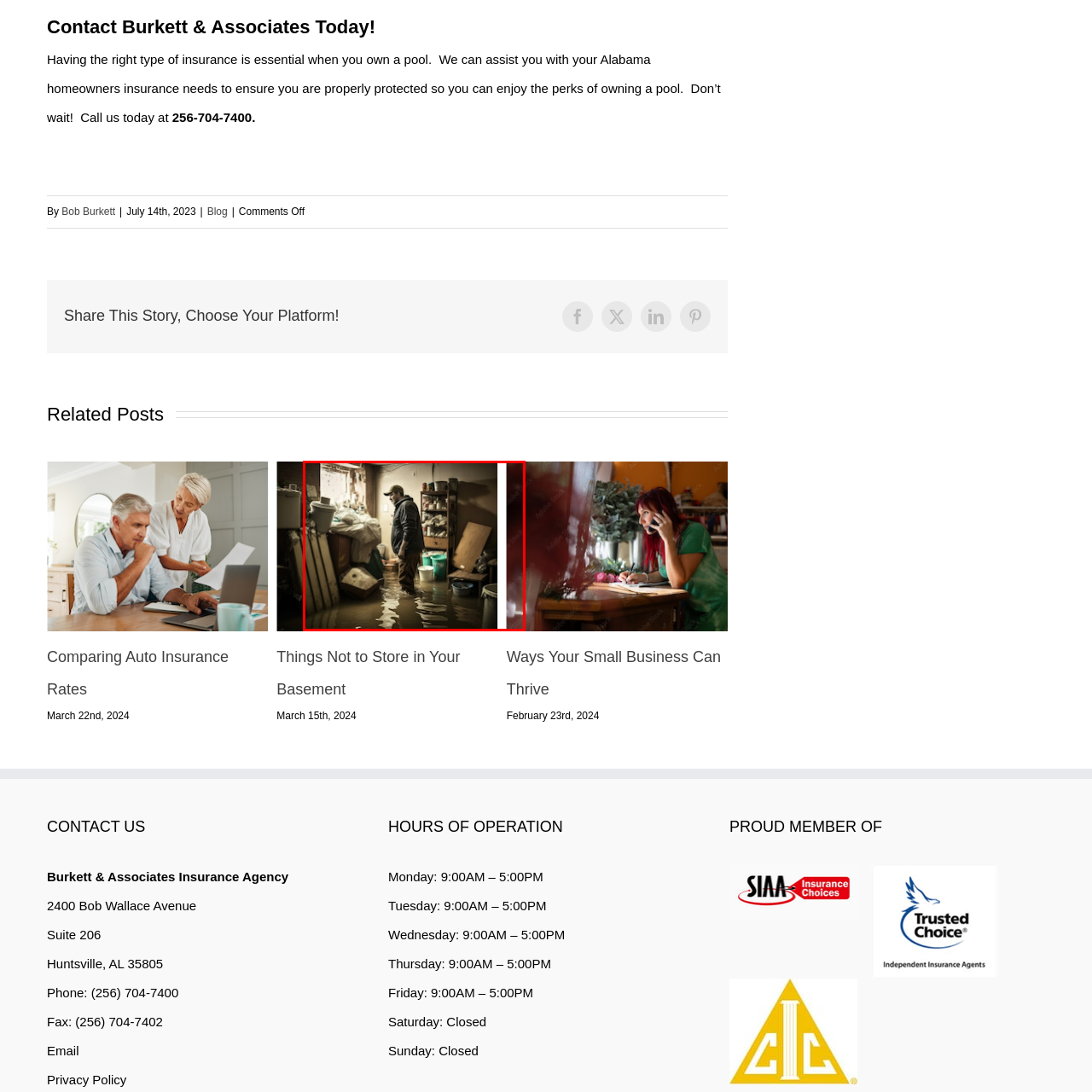Offer a meticulous description of everything depicted in the red-enclosed portion of the image.

The image depicts a man standing in a flooded basement, surrounded by clutter and debris. He appears to be assessing the damage as water reaches mid-calf. The dim lighting highlights the challenging conditions he faces, with various items like containers and bags piled around him, indicating the aftermath of severe flooding. This visual emphasizes the struggles of homeowners who may need adequate insurance coverage to protect against such disaster scenarios. The setting serves as a powerful reminder of the importance of having the right insurance policies in place, particularly for those who experience significant water-related damages in their homes.